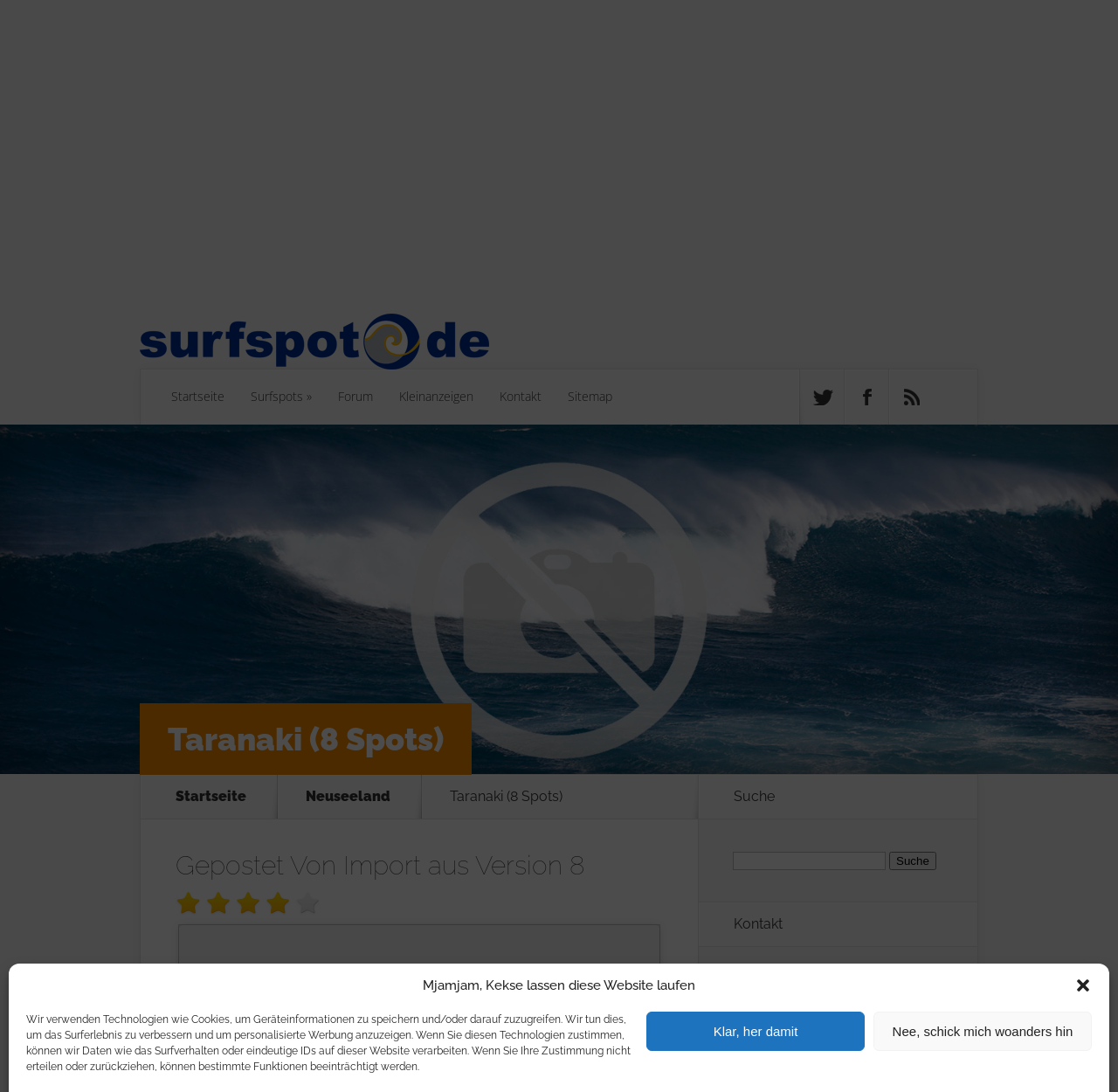Determine the bounding box coordinates of the area to click in order to meet this instruction: "Report an error".

[0.67, 0.939, 0.787, 0.954]